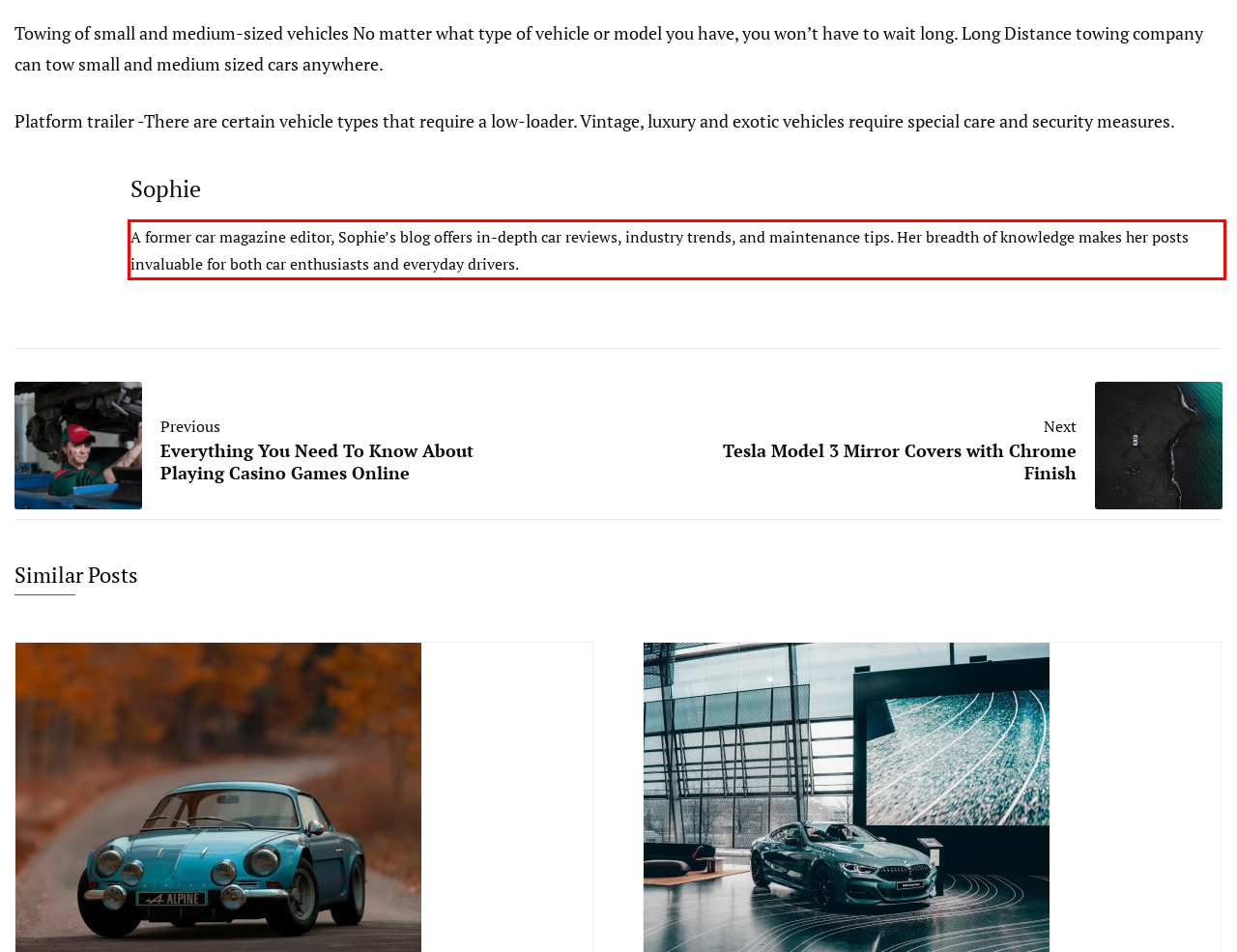You have a screenshot of a webpage with a red bounding box. Identify and extract the text content located inside the red bounding box.

A former car magazine editor, Sophie’s blog offers in-depth car reviews, industry trends, and maintenance tips. Her breadth of knowledge makes her posts invaluable for both car enthusiasts and everyday drivers.